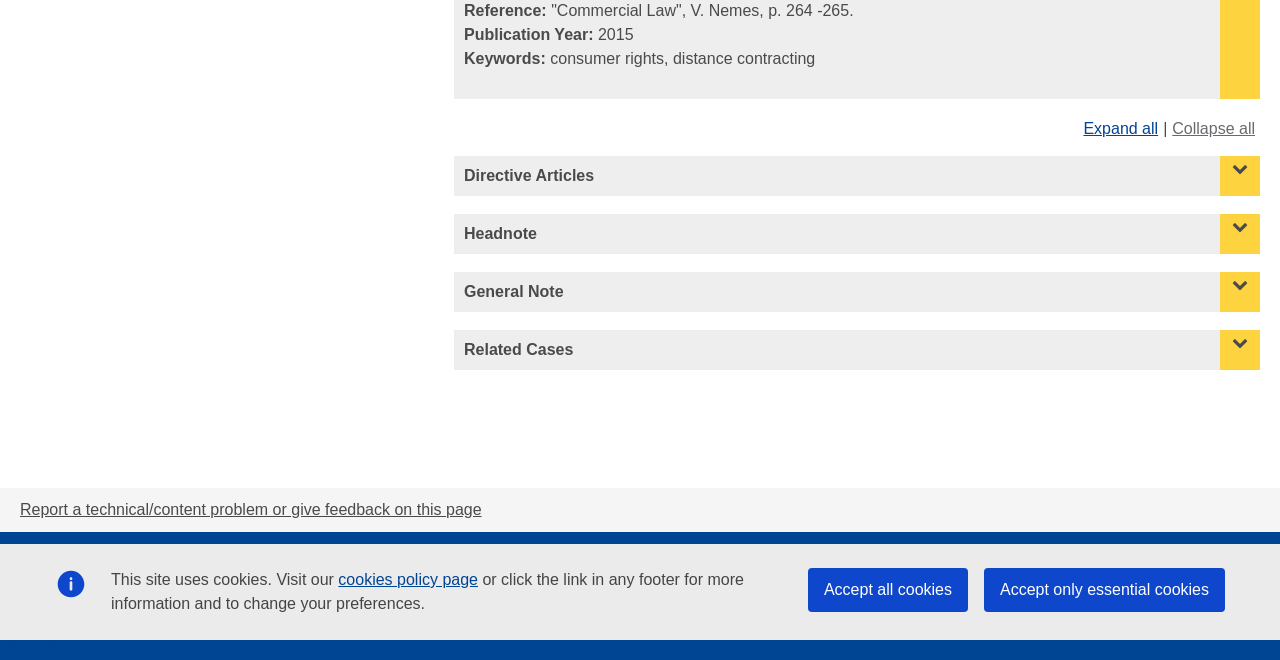Provide the bounding box coordinates of the HTML element this sentence describes: "Accept only essential cookies".

[0.769, 0.861, 0.957, 0.927]